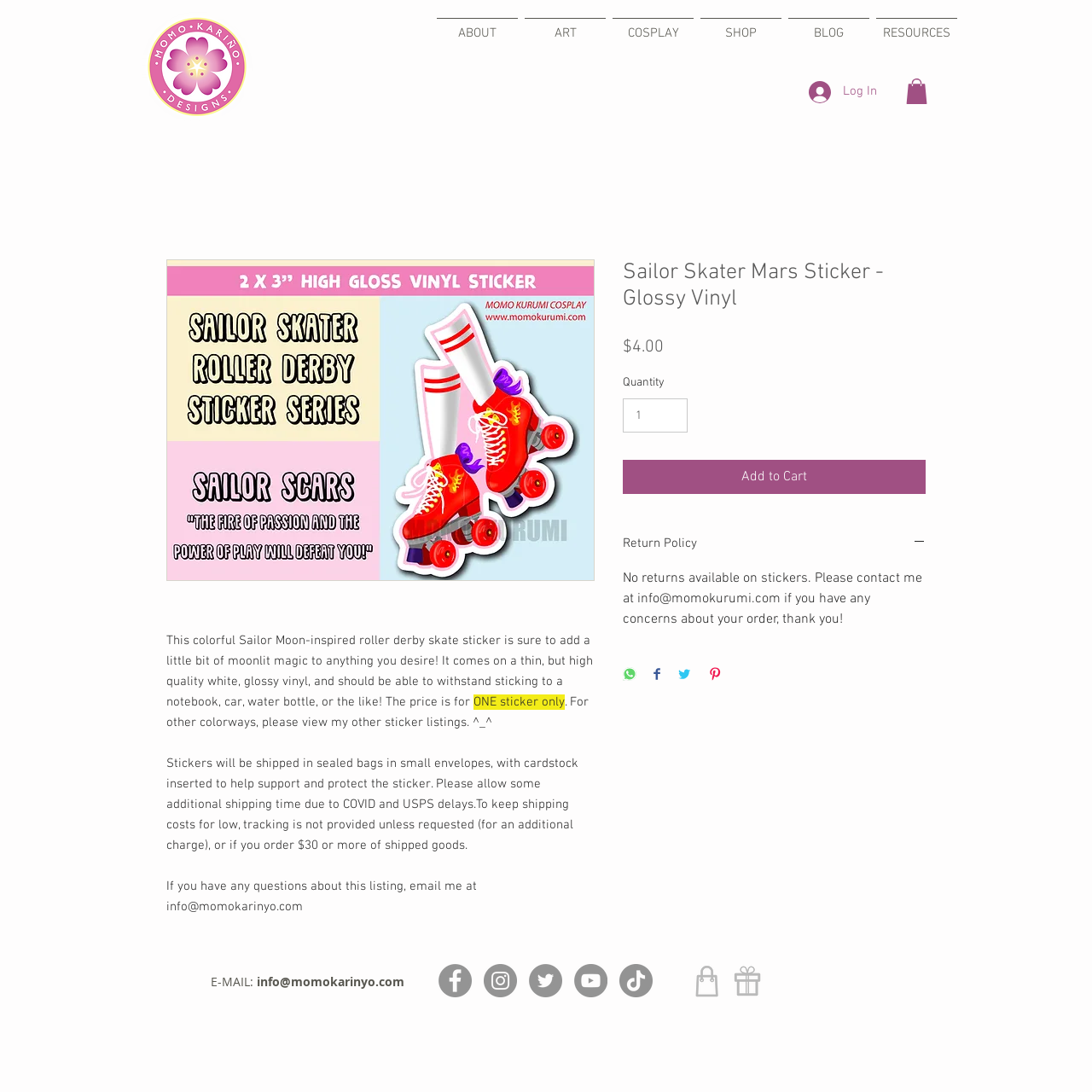Bounding box coordinates are specified in the format (top-left x, top-left y, bottom-right x, bottom-right y). All values are floating point numbers bounded between 0 and 1. Please provide the bounding box coordinate of the region this sentence describes: Log In

[0.73, 0.069, 0.814, 0.099]